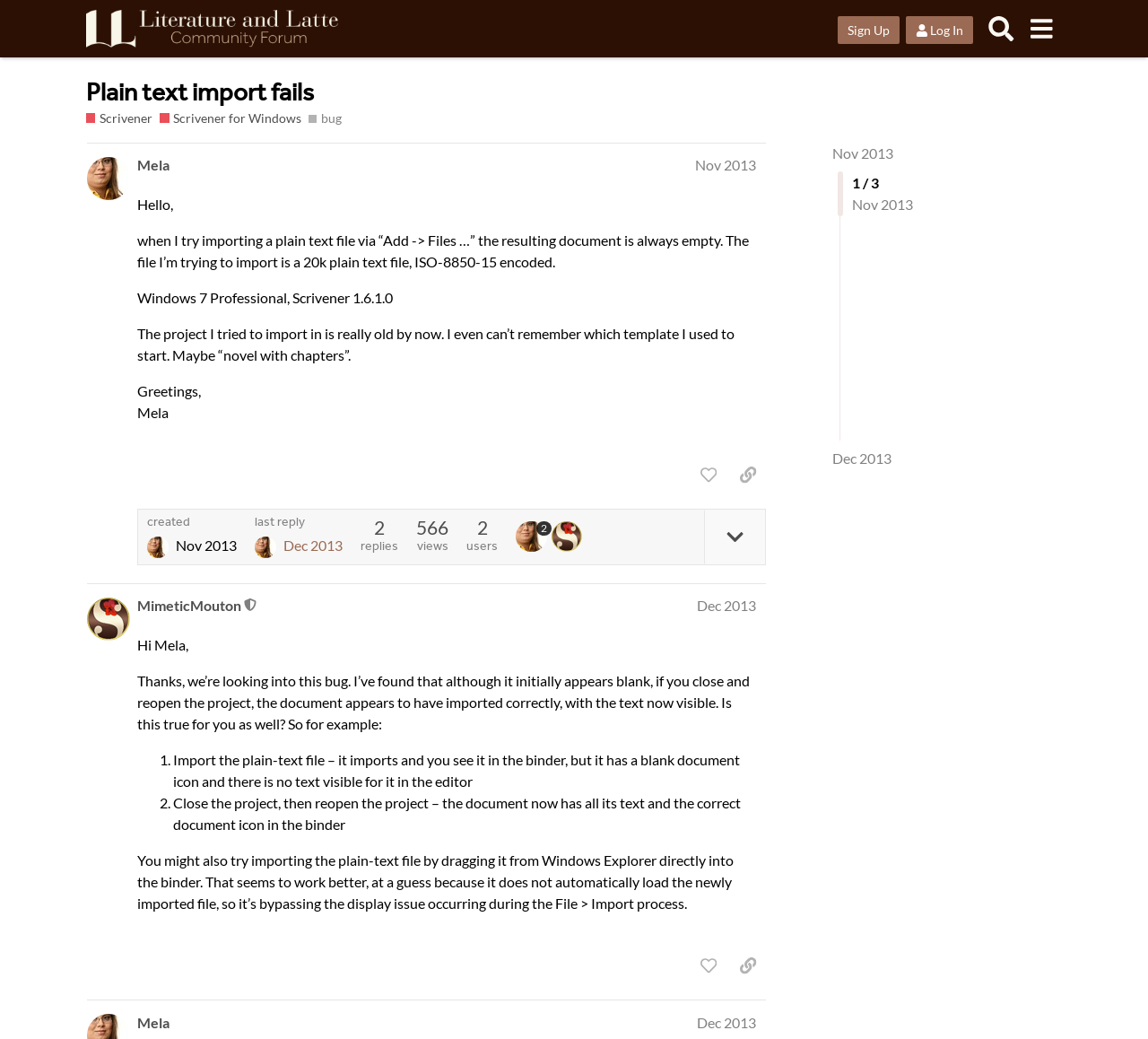Identify the bounding box coordinates for the UI element described as follows: Scrivener for Windows. Use the format (top-left x, top-left y, bottom-right x, bottom-right y) and ensure all values are floating point numbers between 0 and 1.

[0.139, 0.105, 0.263, 0.123]